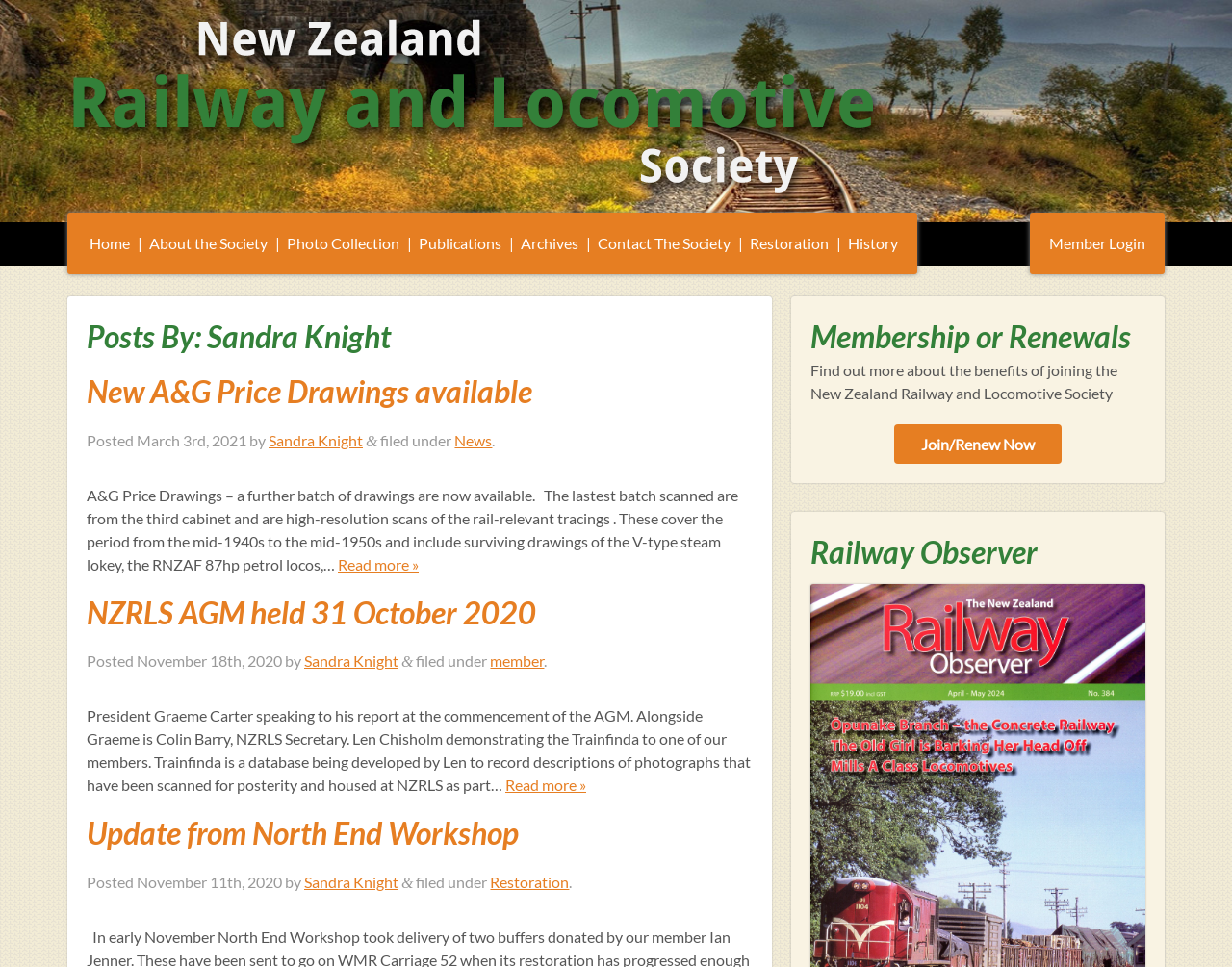Identify the bounding box coordinates of the section that should be clicked to achieve the task described: "Click the 'Home' link".

[0.073, 0.23, 0.105, 0.274]